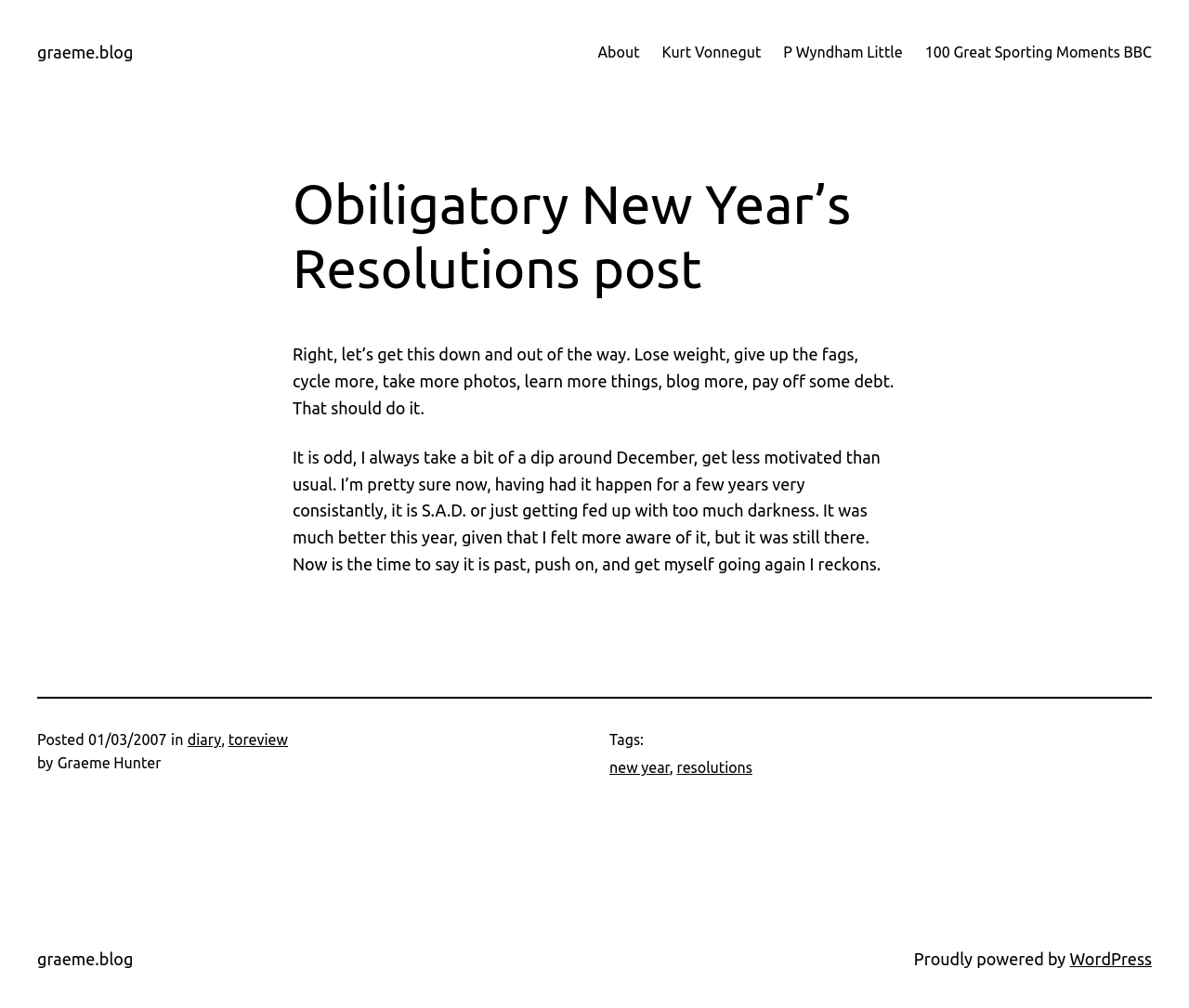Bounding box coordinates are to be given in the format (top-left x, top-left y, bottom-right x, bottom-right y). All values must be floating point numbers between 0 and 1. Provide the bounding box coordinate for the UI element described as: P Wyndham Little

[0.659, 0.04, 0.759, 0.064]